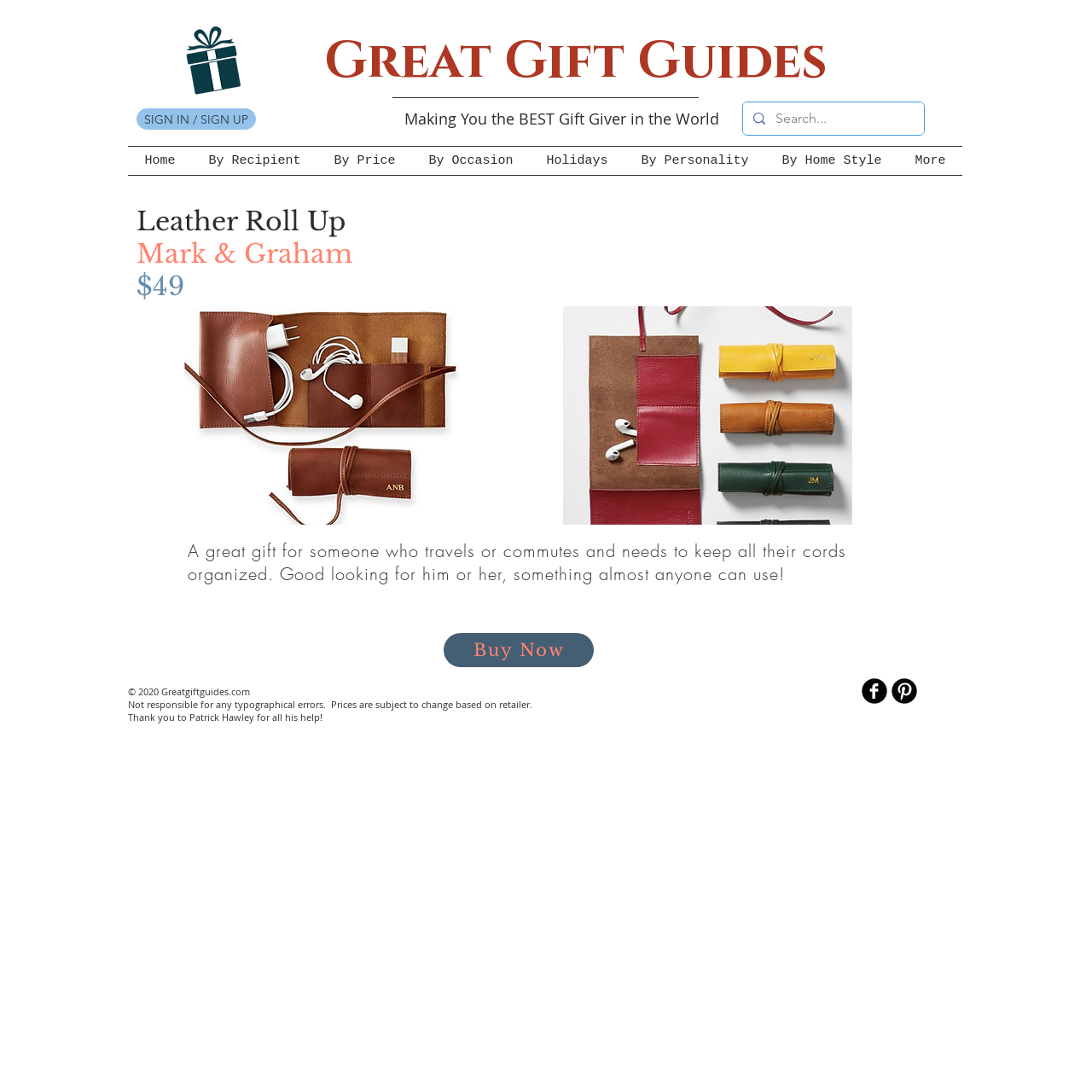Please give a succinct answer using a single word or phrase:
How many images are on the page?

7